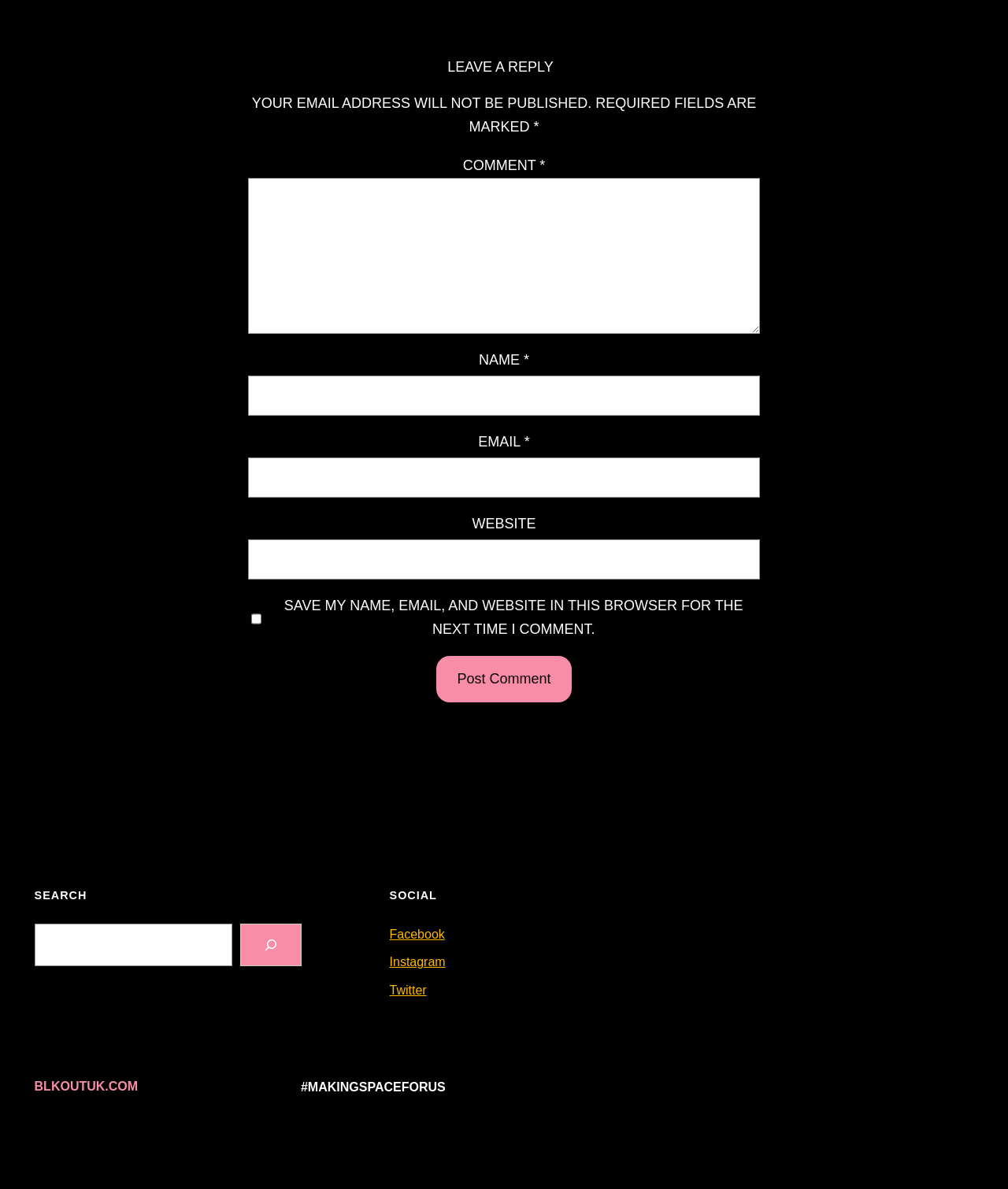Locate the bounding box of the UI element described in the following text: "parent_node: EMAIL * aria-describedby="email-notes" name="email"".

[0.246, 0.385, 0.754, 0.418]